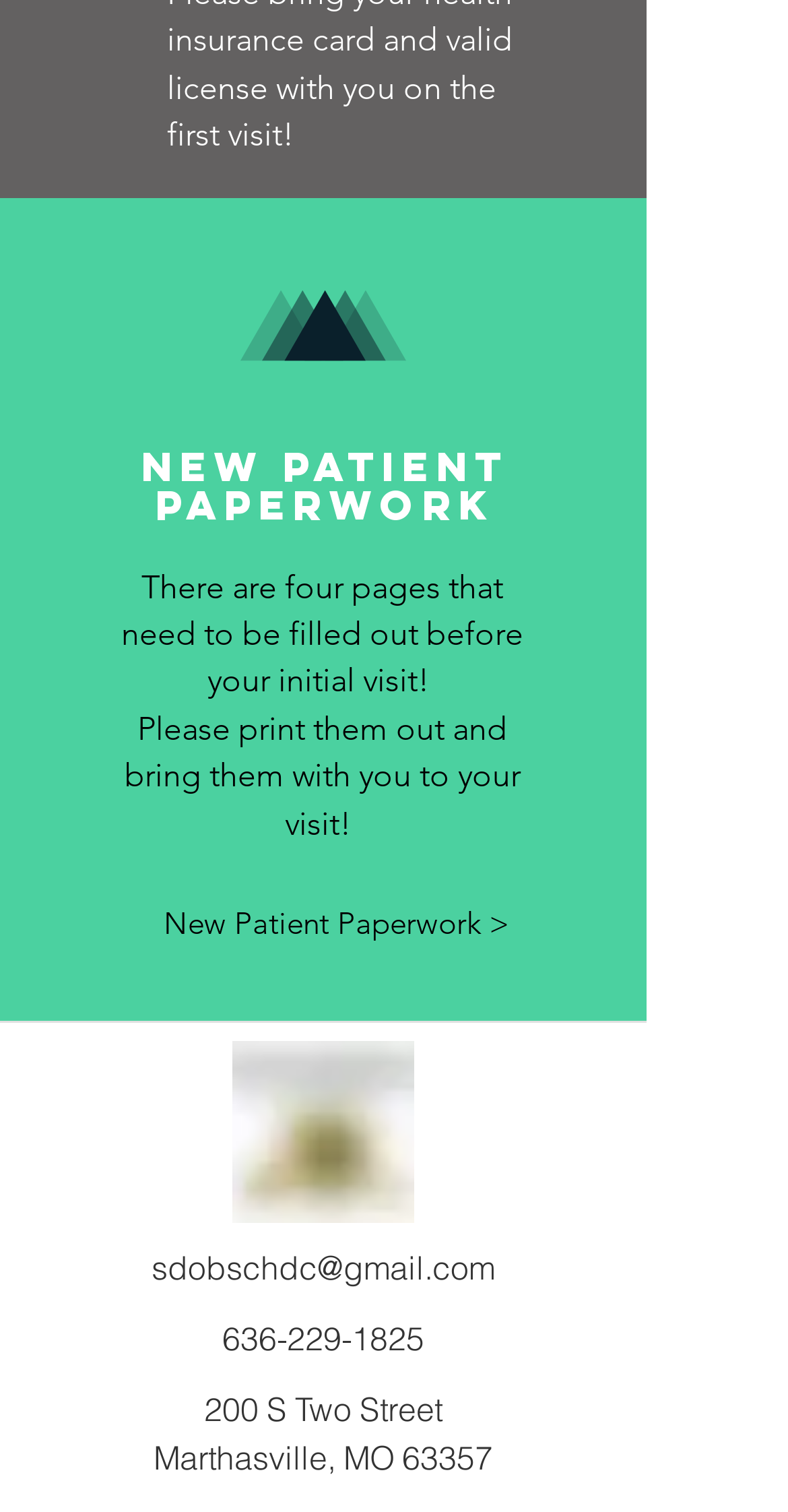What is the phone number provided on the webpage?
Kindly answer the question with as much detail as you can.

The link element with the text '636-229-1825' is a phone number, which can be used to contact the organization.